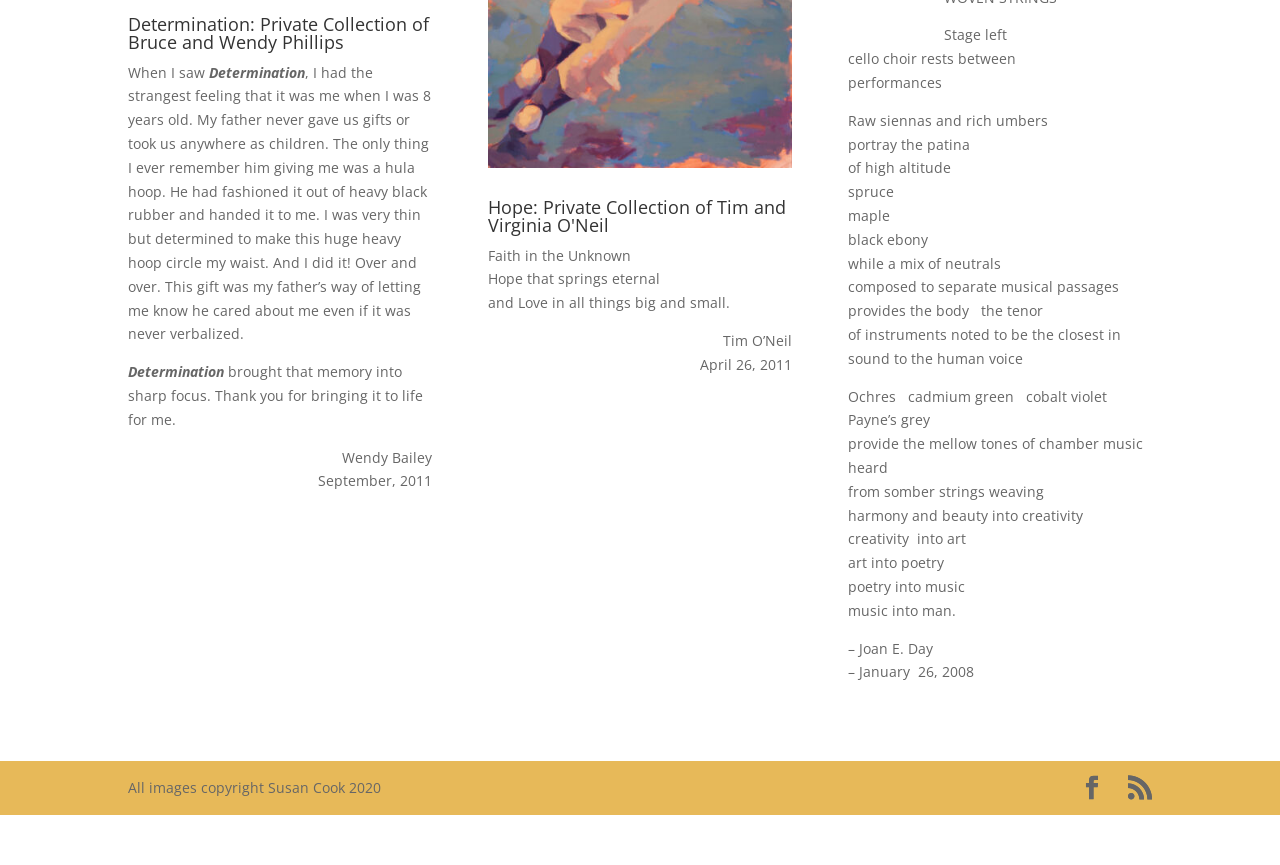Locate the UI element described as follows: "parent_node: Website name="url"". Return the bounding box coordinates as four float numbers between 0 and 1 in the order [left, top, right, bottom].

None